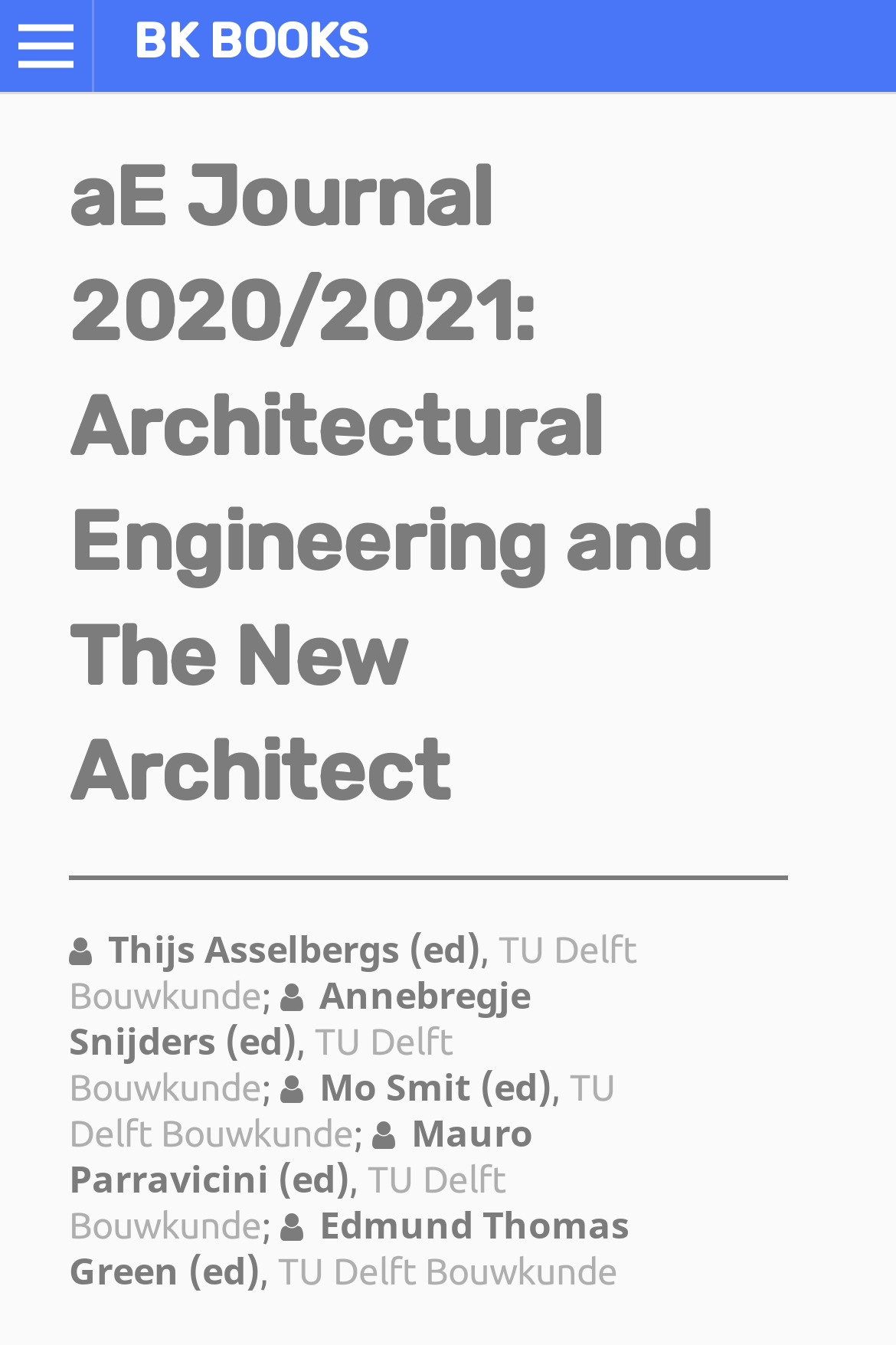What is the purpose of the 'Open Menu' button?
Please provide a single word or phrase in response based on the screenshot.

To open a menu